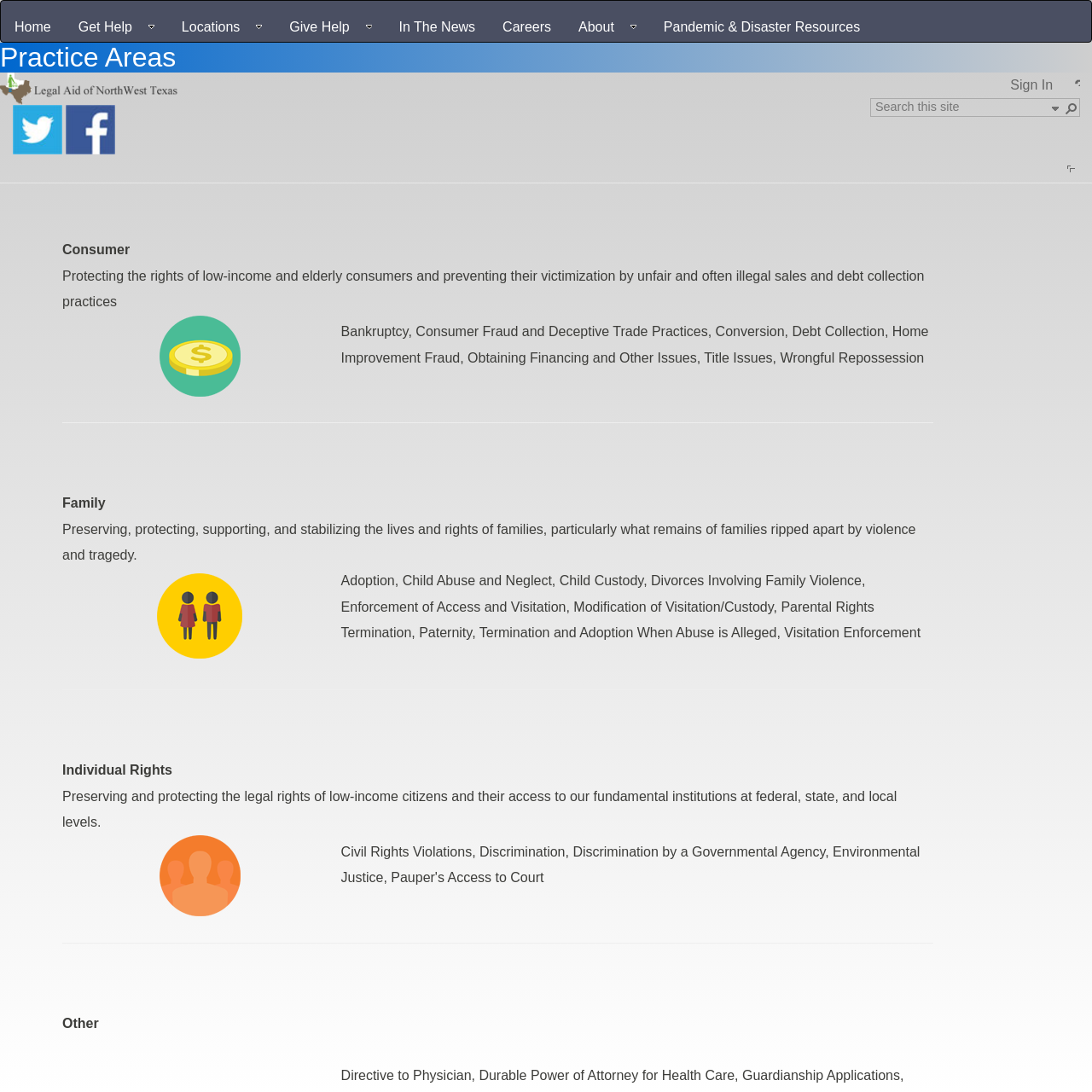Please identify the bounding box coordinates of the element that needs to be clicked to perform the following instruction: "Click on the 'Get Help' link".

[0.071, 0.016, 0.142, 0.033]